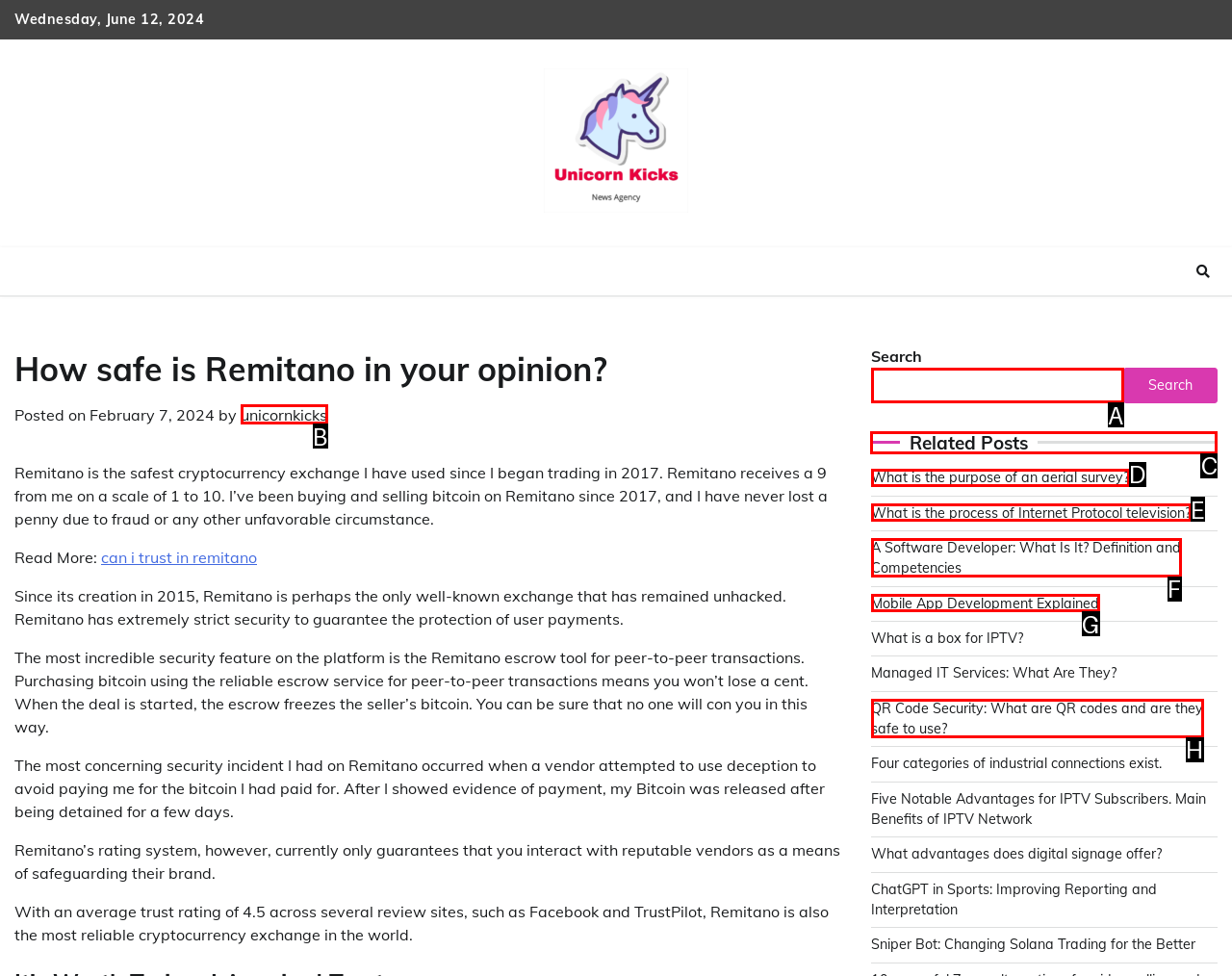From the given choices, which option should you click to complete this task: Check the 'Related Posts' section? Answer with the letter of the correct option.

C